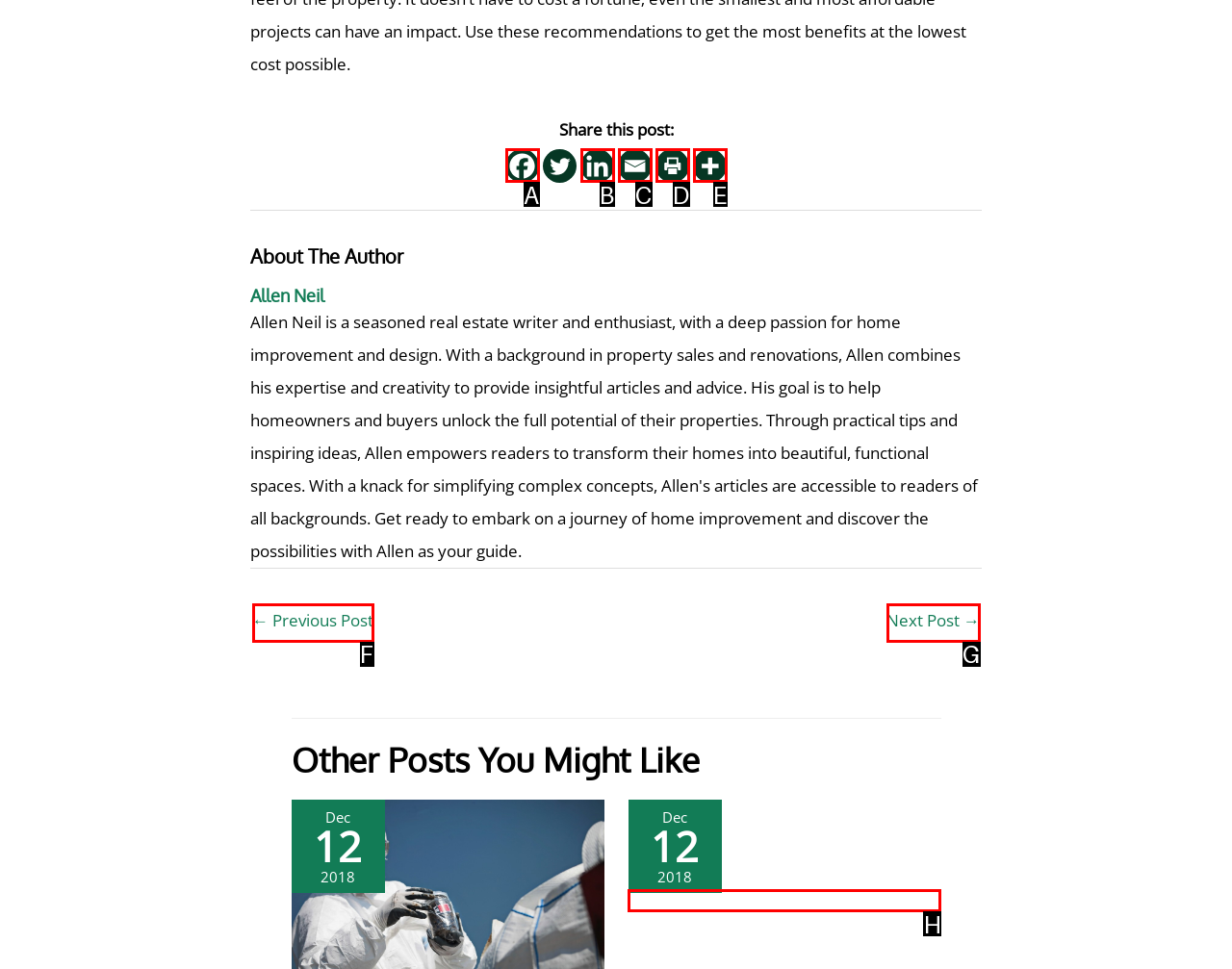Select the HTML element that fits the following description: aria-label="Linkedin" title="Linkedin"
Provide the letter of the matching option.

B